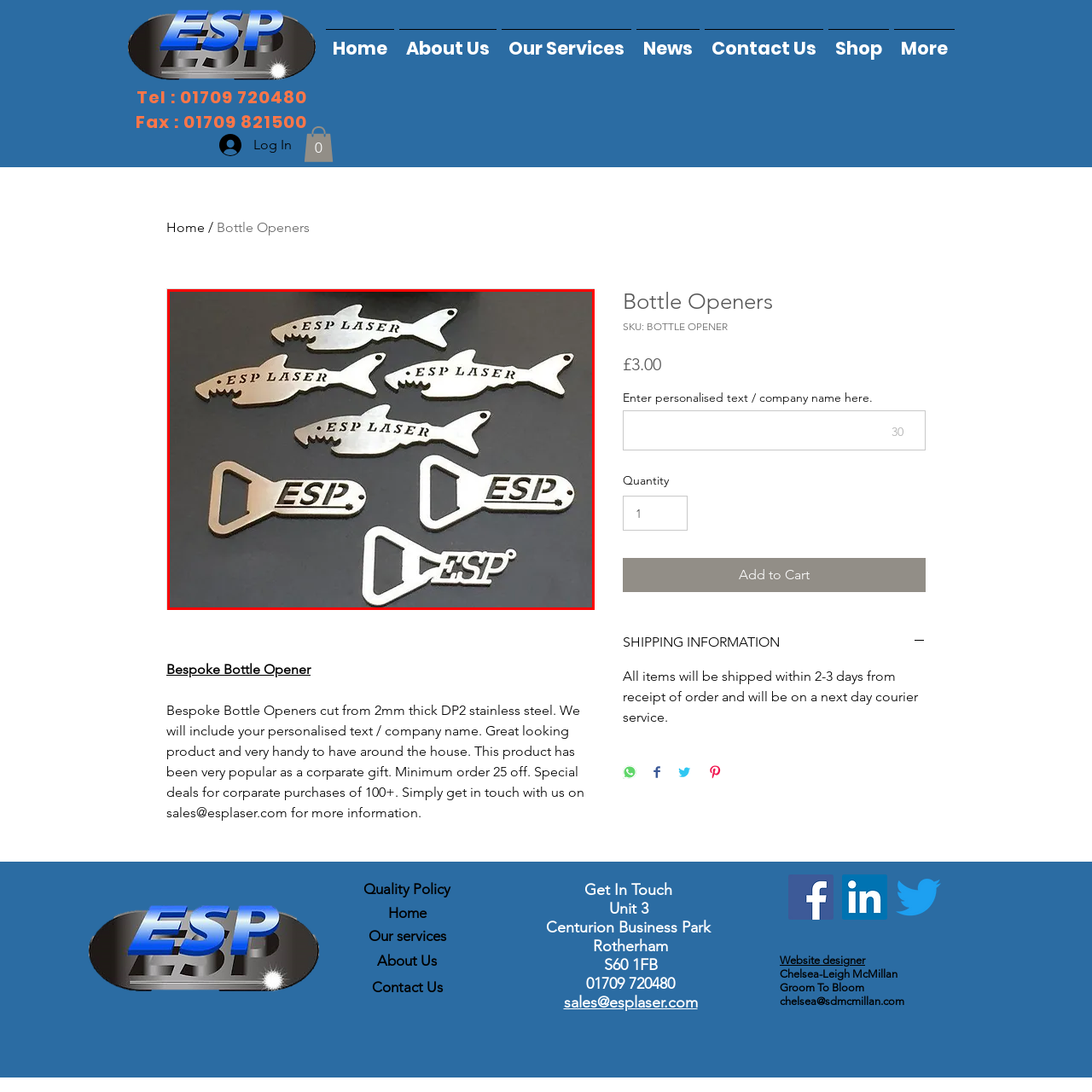Pay attention to the image encased in the red boundary and reply to the question using a single word or phrase:
How many shapes of bottle openers are featured?

Two